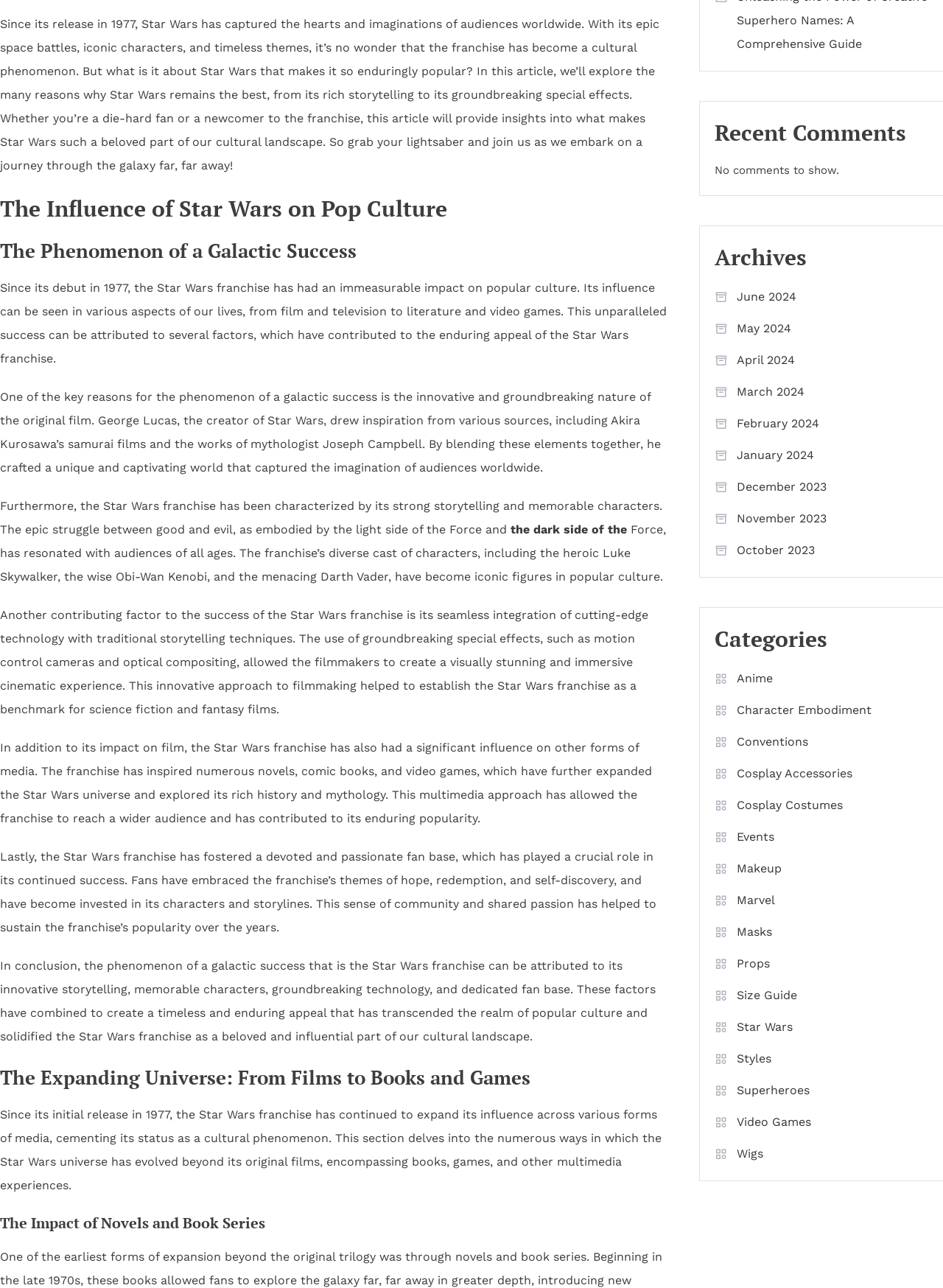Determine the bounding box coordinates of the section to be clicked to follow the instruction: "Read the article about the phenomenon of a galactic success". The coordinates should be given as four float numbers between 0 and 1, formatted as [left, top, right, bottom].

[0.0, 0.184, 0.711, 0.206]